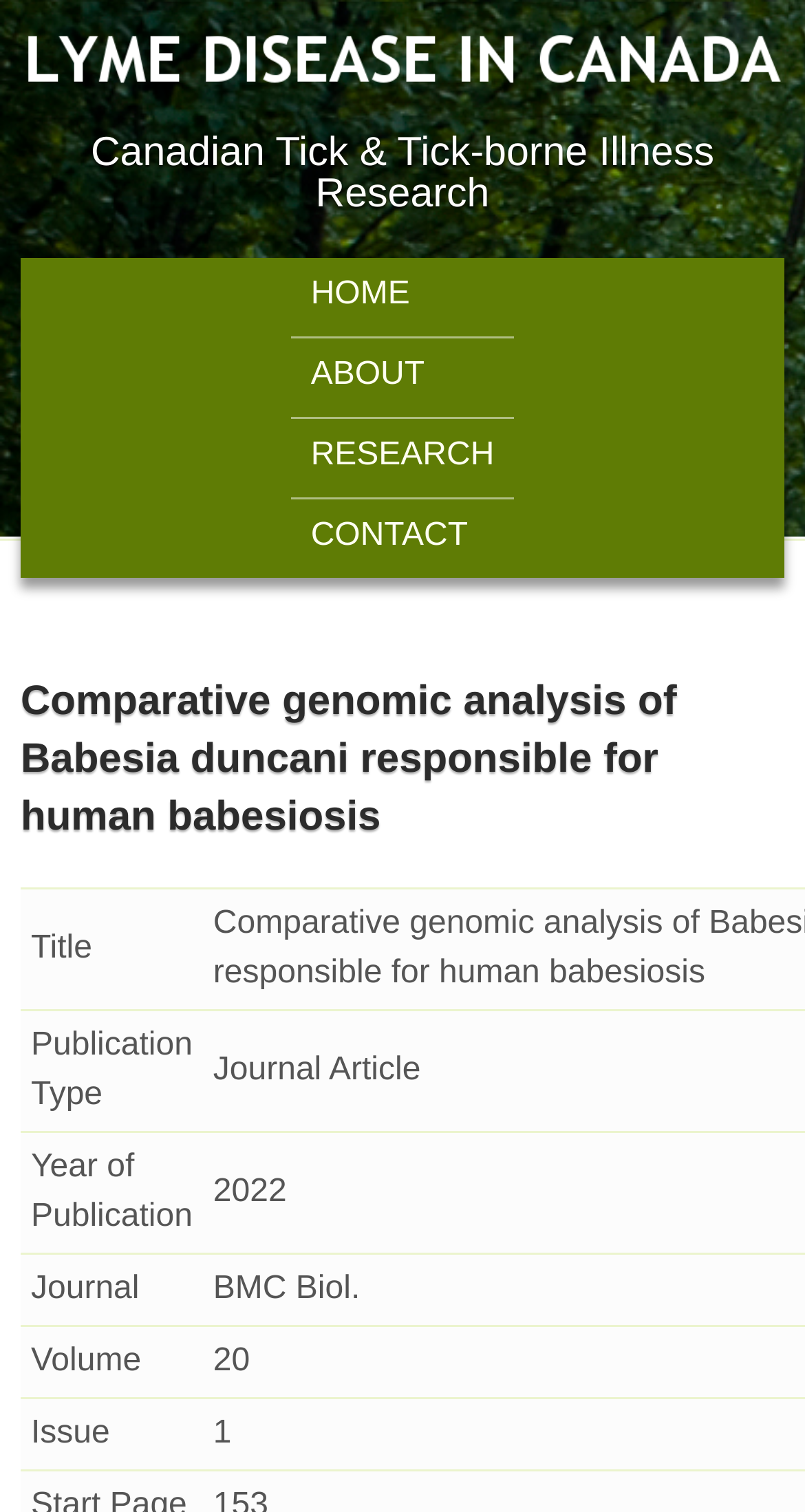What type of publication is being described?
Answer the question with a single word or phrase by looking at the picture.

Journal